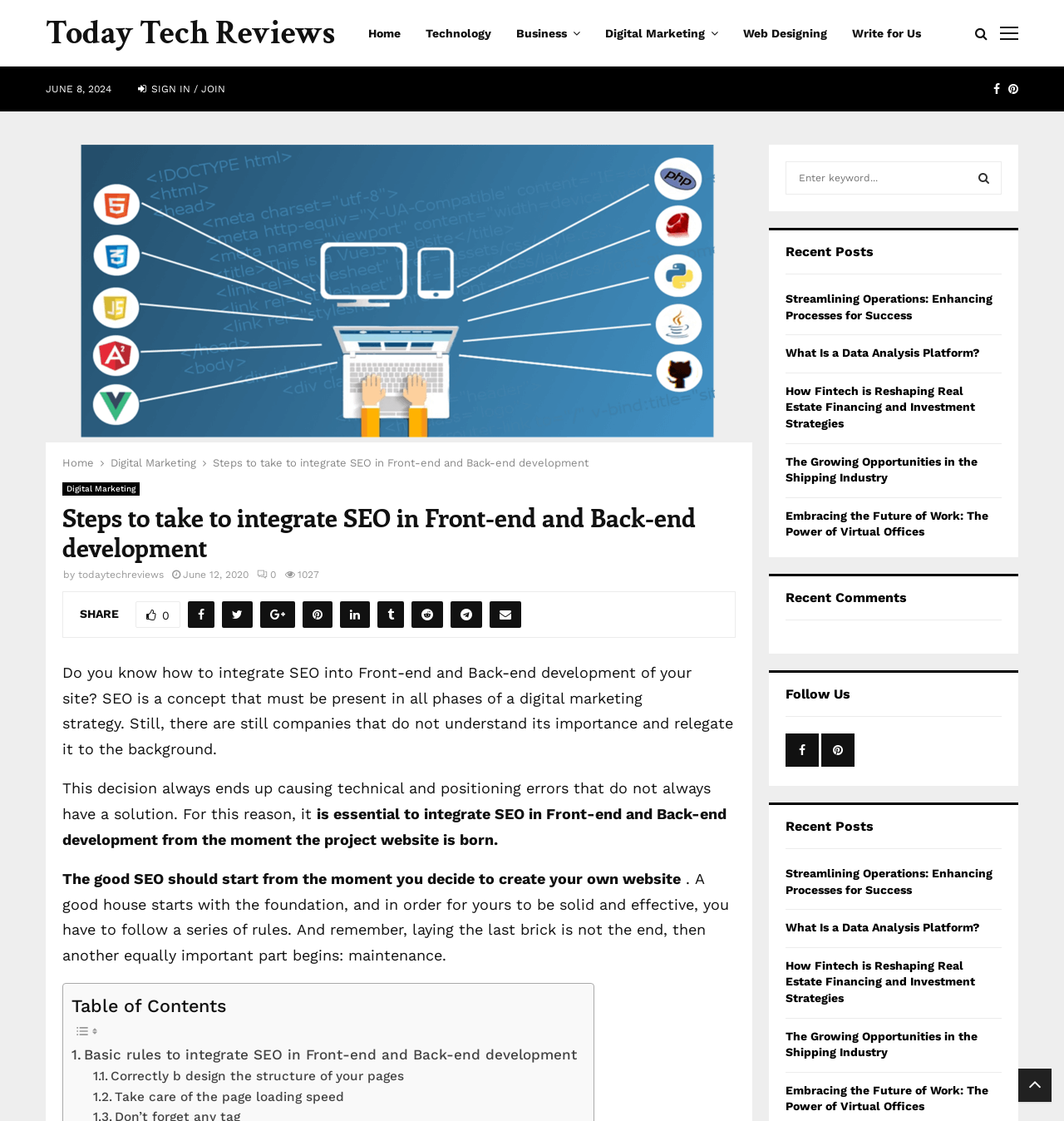Determine the bounding box coordinates for the area that should be clicked to carry out the following instruction: "Sign in or join".

[0.13, 0.068, 0.212, 0.091]